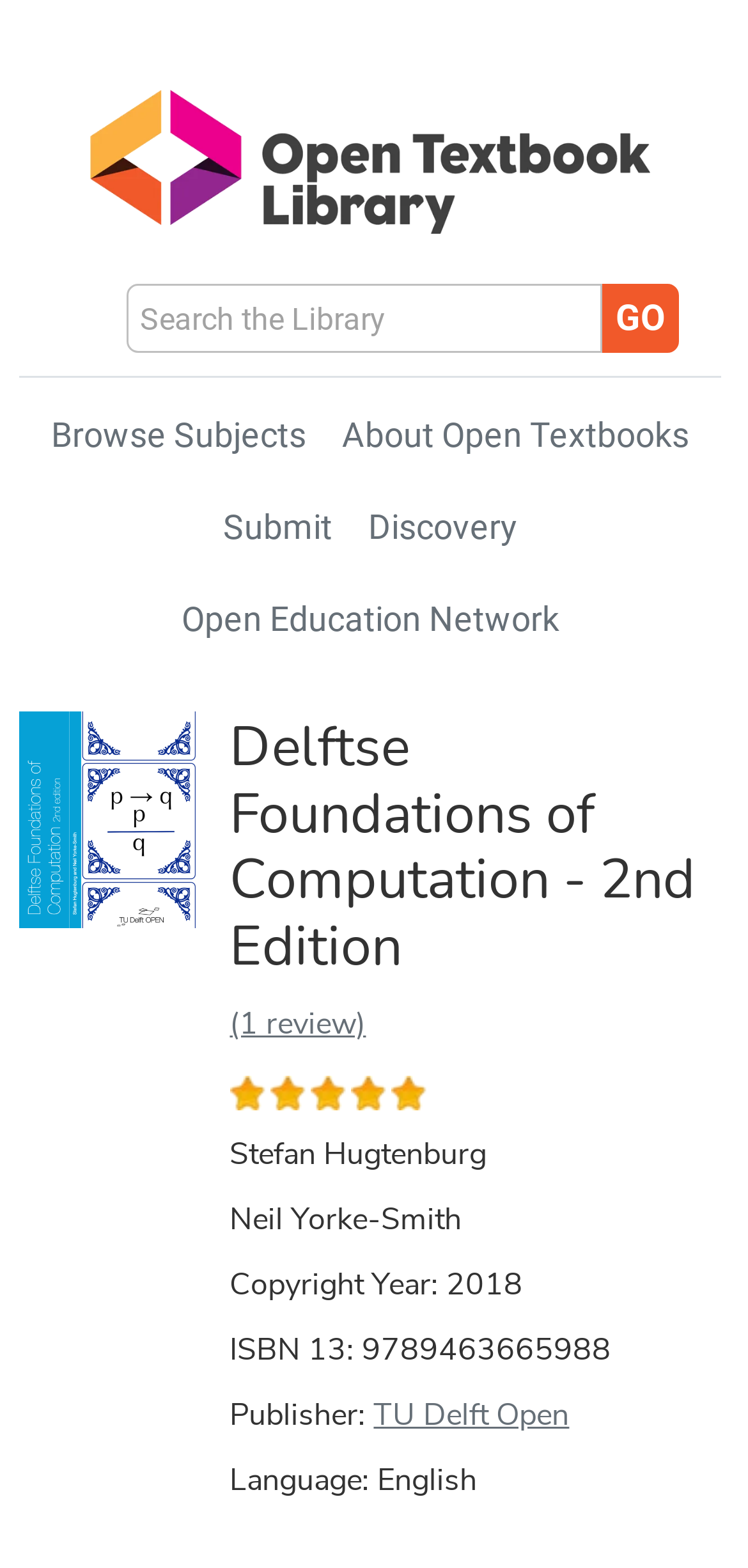Predict the bounding box of the UI element based on the description: "About Open Textbooks". The coordinates should be four float numbers between 0 and 1, formatted as [left, top, right, bottom].

[0.457, 0.266, 0.921, 0.29]